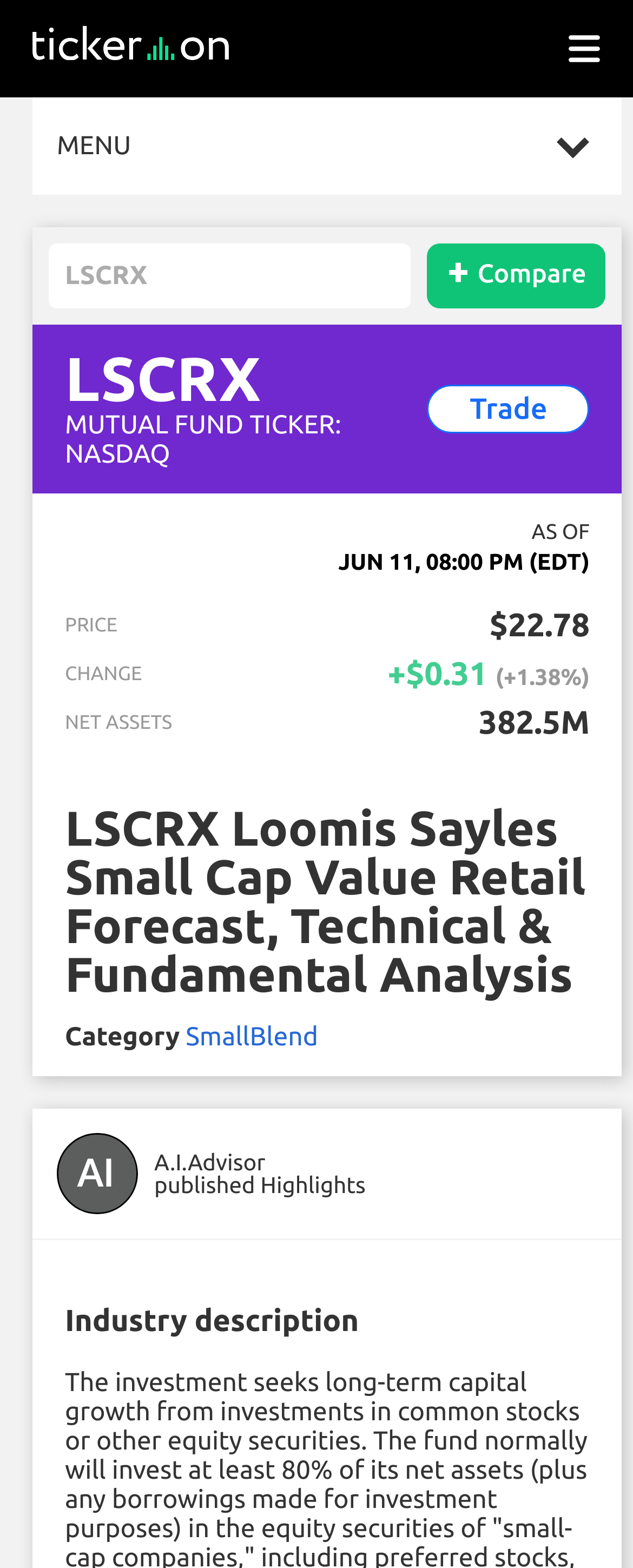Using the format (top-left x, top-left y, bottom-right x, bottom-right y), and given the element description, identify the bounding box coordinates within the screenshot: SmallBlend

[0.293, 0.652, 0.503, 0.671]